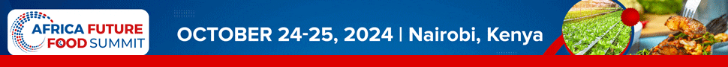Offer an in-depth description of the image shown.

The image showcases a vibrant header for the "Africa Future Food Summit," taking place from October 24 to 25, 2024, in Nairobi, Kenya. The design features a bold and dynamic color scheme with a blue background and bright red accents, promoting the event's theme of innovation within the food sector. Accompanying visuals include images of agricultural produce and culinary dishes, emphasizing the summit's focus on the future of food in Africa. This event aims to gather stakeholders from various sectors to discuss trends, solutions, and opportunities in the food industry.